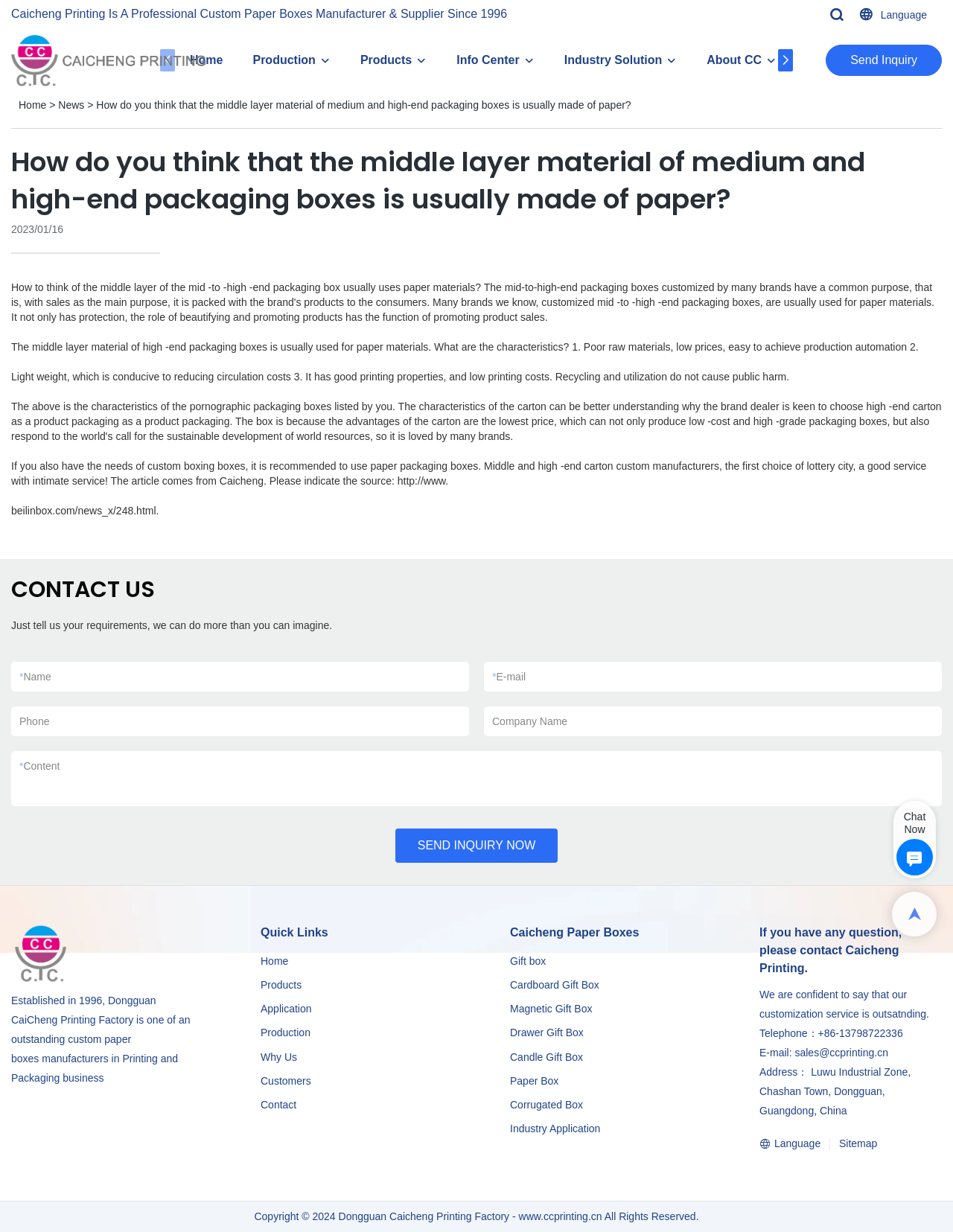What is the email address of Caicheng Printing?
Kindly offer a comprehensive and detailed response to the question.

The email address of Caicheng Printing can be found at the bottom of the webpage, in the 'Contact Us' section, where it is written as 'E-mail：sales@ccprinting.cn'.